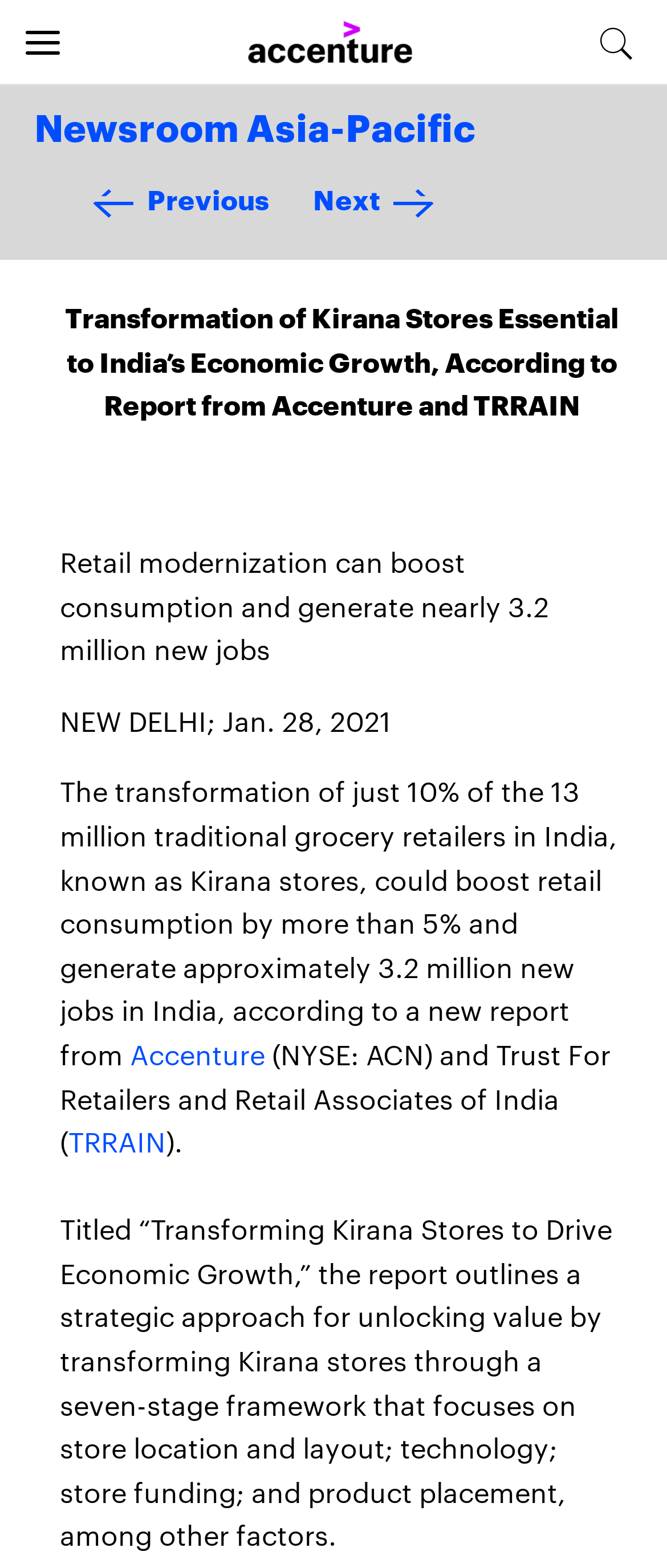What is the name of the report?
Please describe in detail the information shown in the image to answer the question.

I found the name of the report by reading the static text element that says 'Titled “Transforming Kirana Stores to Drive Economic Growth,”' which is located at the bottom of the webpage.